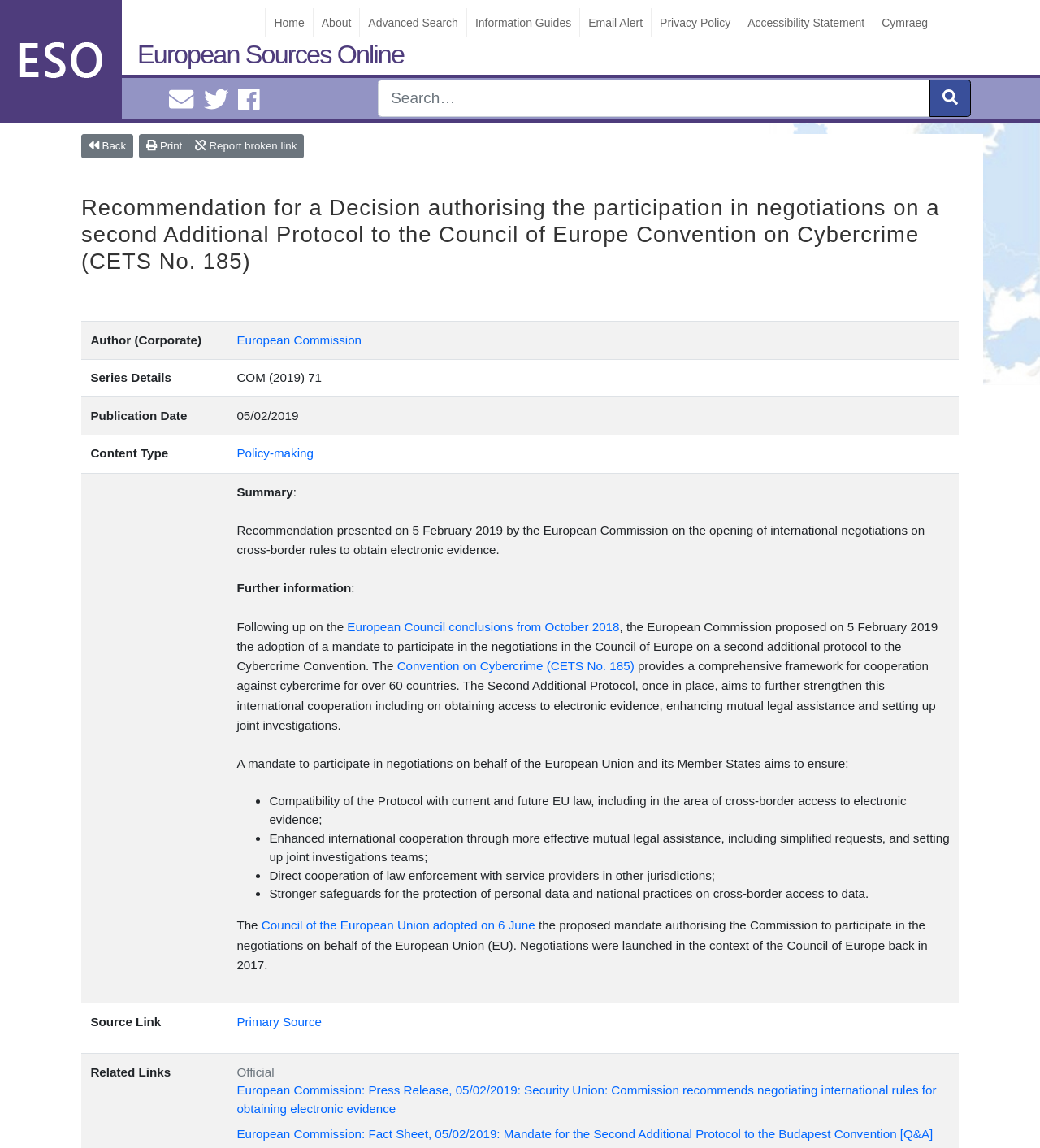What is the type of content mentioned in the webpage?
Using the image, answer in one word or phrase.

Policy-making